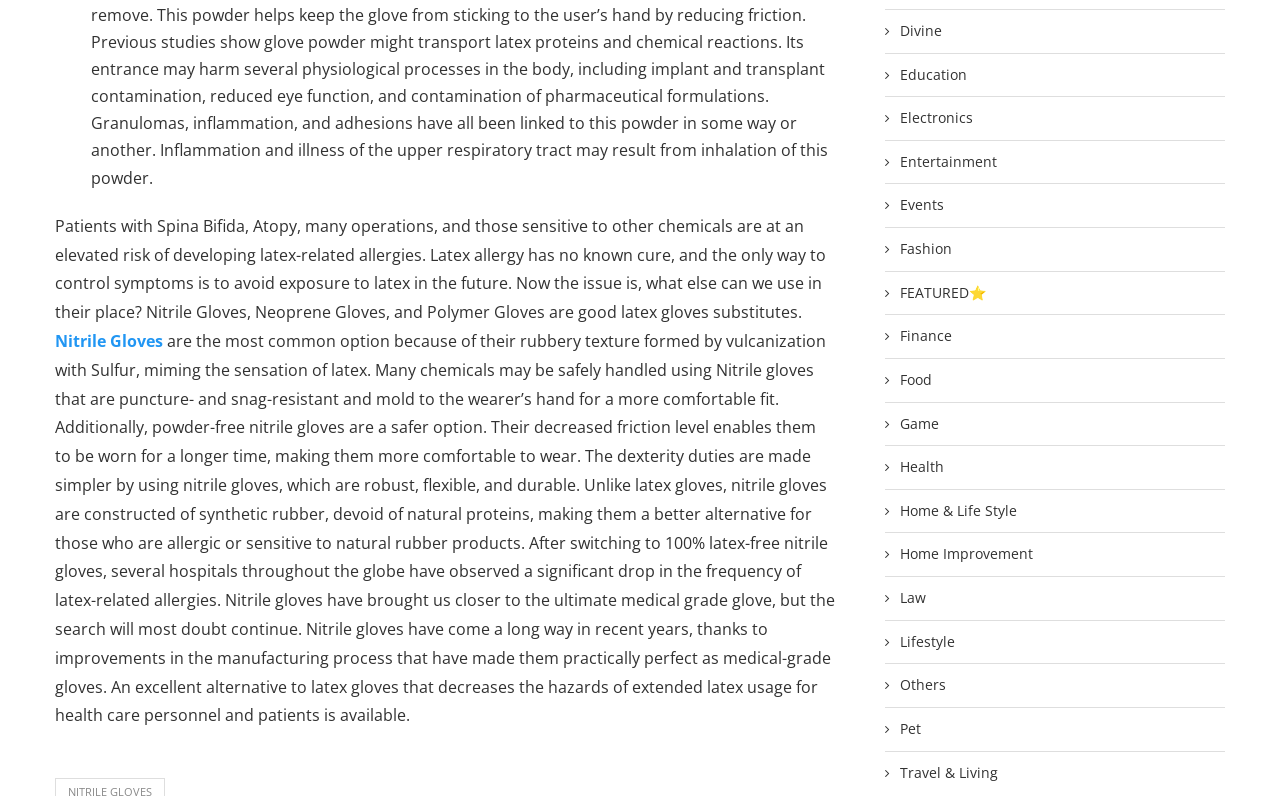Determine the coordinates of the bounding box that should be clicked to complete the instruction: "Read about Latex allergy alternatives". The coordinates should be represented by four float numbers between 0 and 1: [left, top, right, bottom].

[0.043, 0.27, 0.645, 0.406]